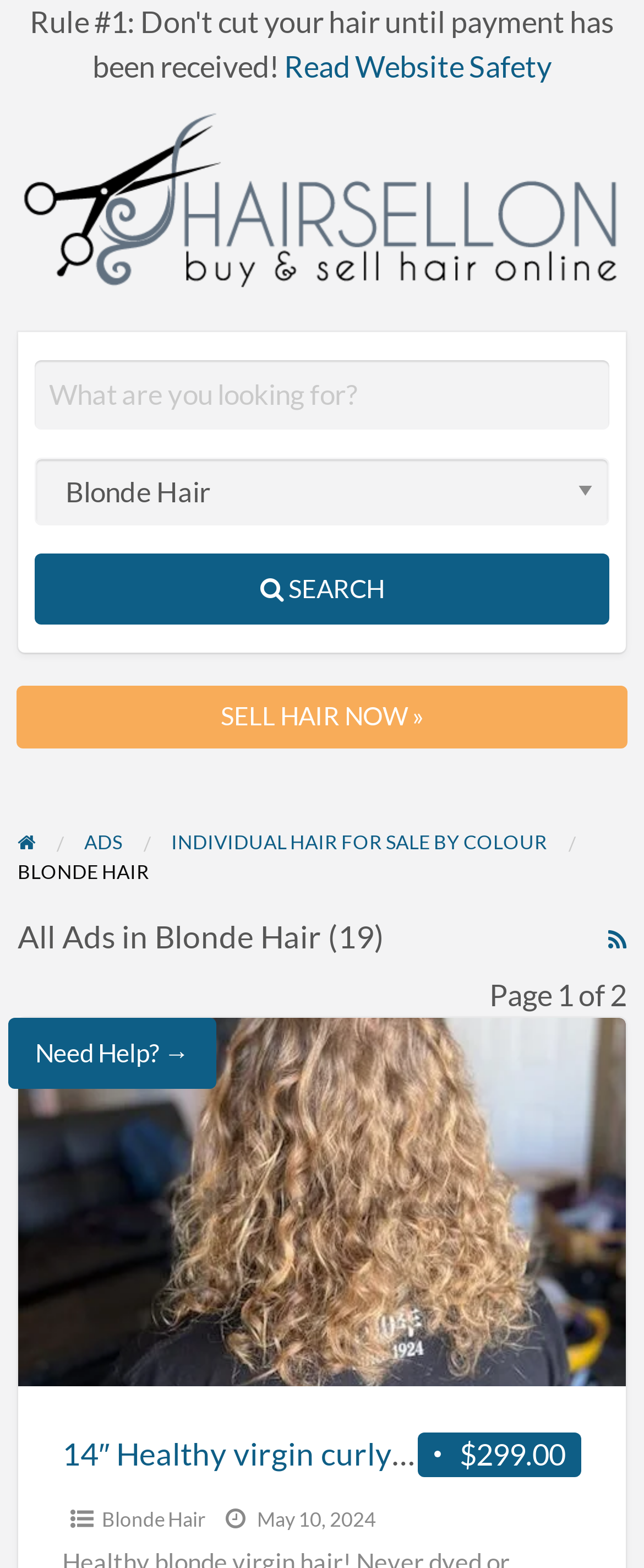Answer the following inquiry with a single word or phrase:
What is the price of the first ad?

$299.00